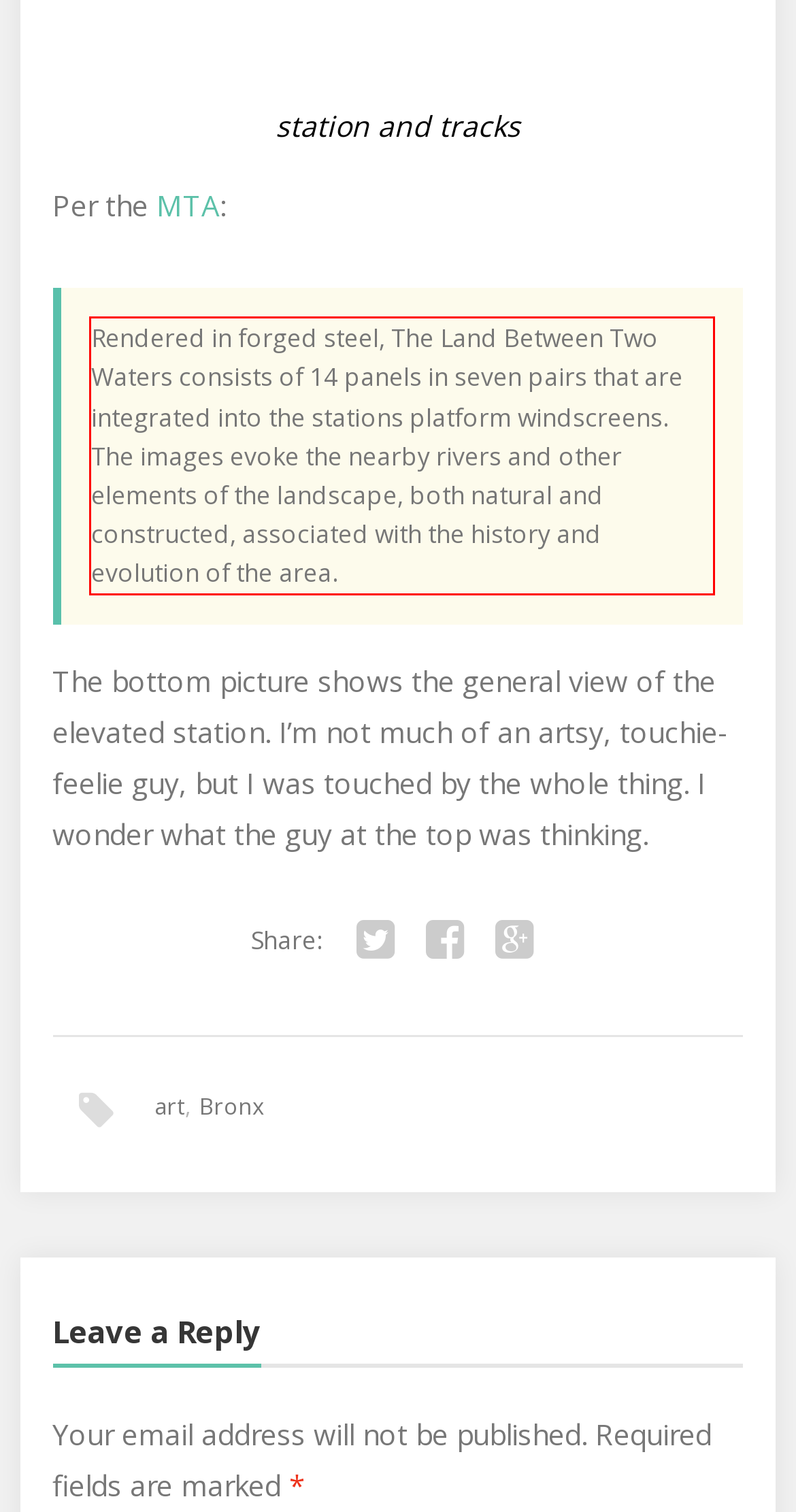Perform OCR on the text inside the red-bordered box in the provided screenshot and output the content.

Rendered in forged steel, The Land Between Two Waters consists of 14 panels in seven pairs that are integrated into the stations platform windscreens. The images evoke the nearby rivers and other elements of the landscape, both natural and constructed, associated with the history and evolution of the area.